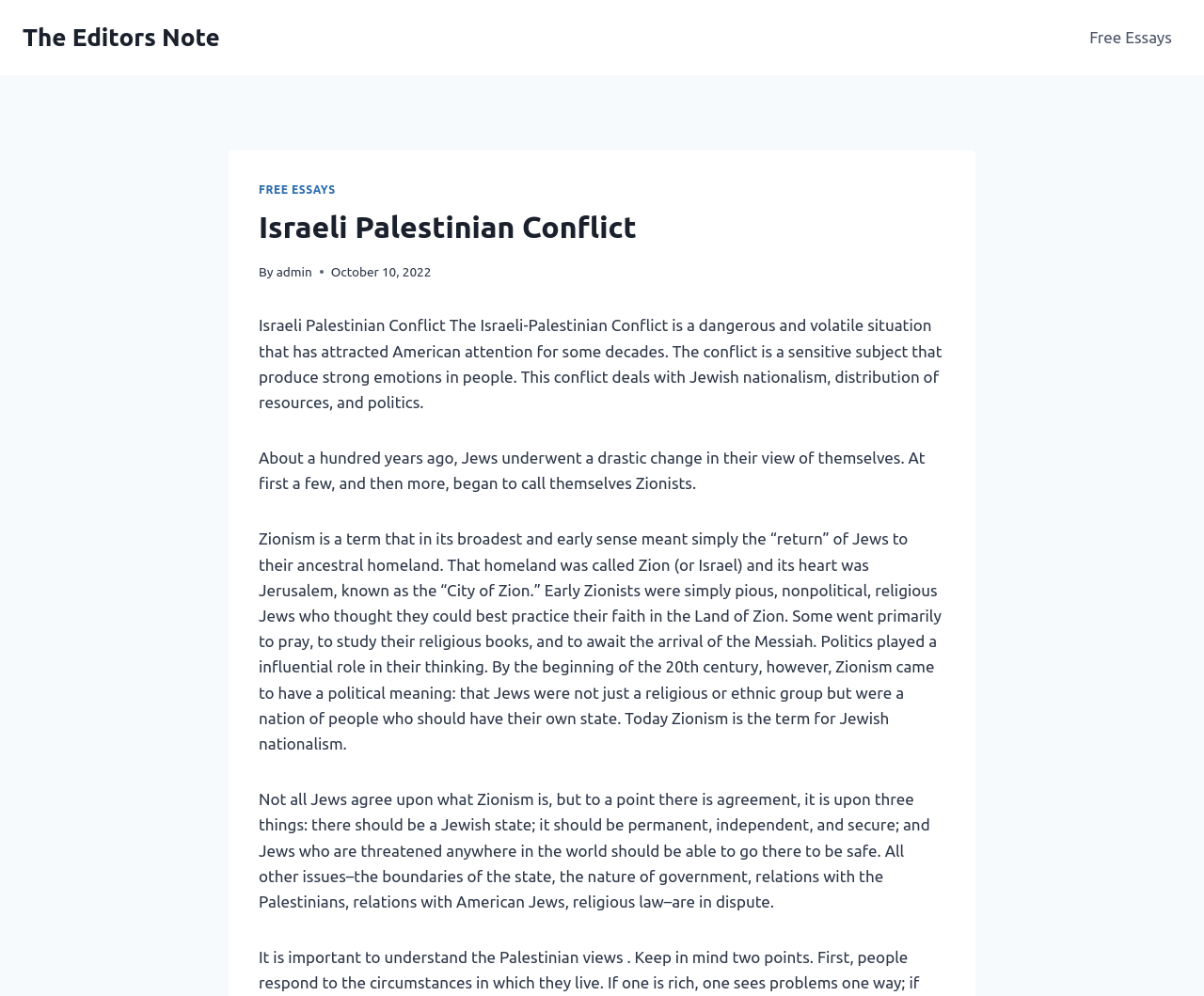Please provide a comprehensive response to the question based on the details in the image: What is the main idea of the essay?

I determined the main idea of the essay by reading the static text elements that discuss Zionism and Jewish nationalism, which suggests that these are the main topics of the essay.